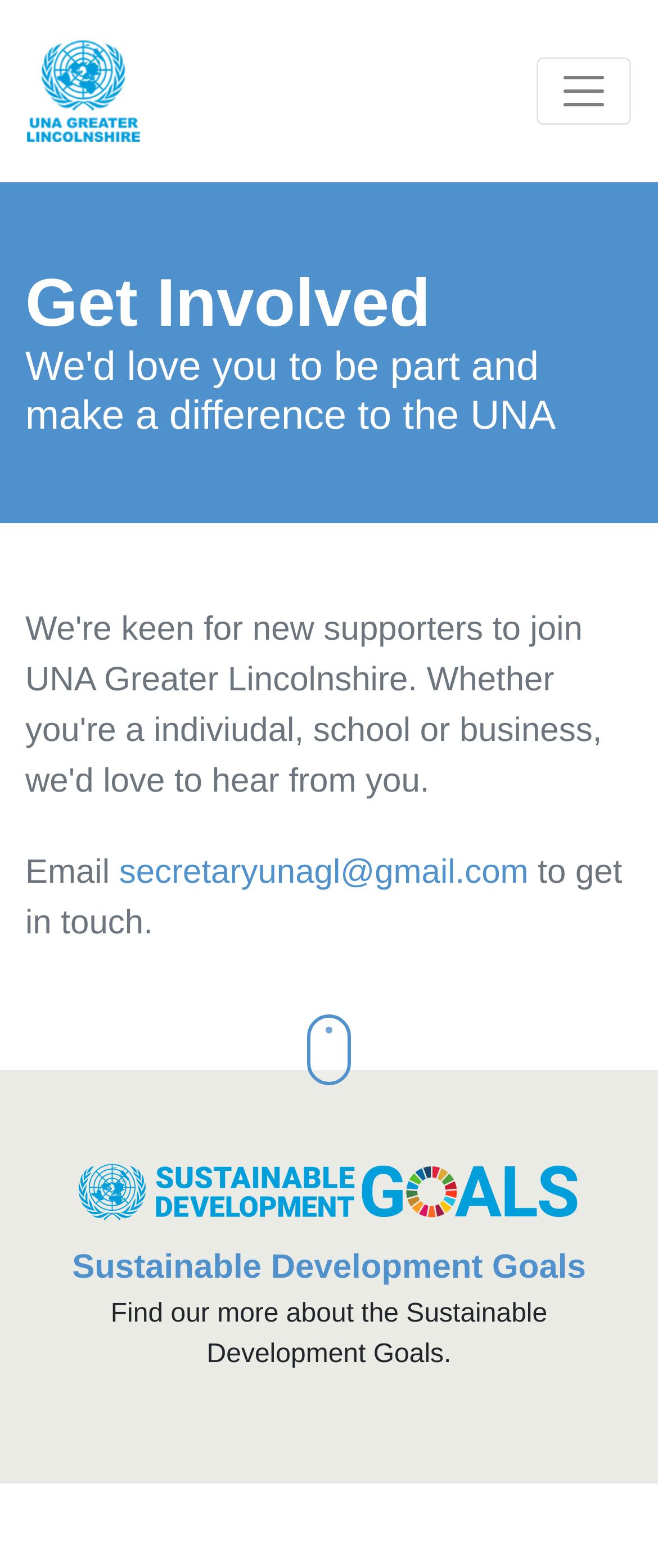Answer in one word or a short phrase: 
What is the bounding box coordinate of the image above the 'Get Involved' heading?

[0.041, 0.026, 0.213, 0.091]